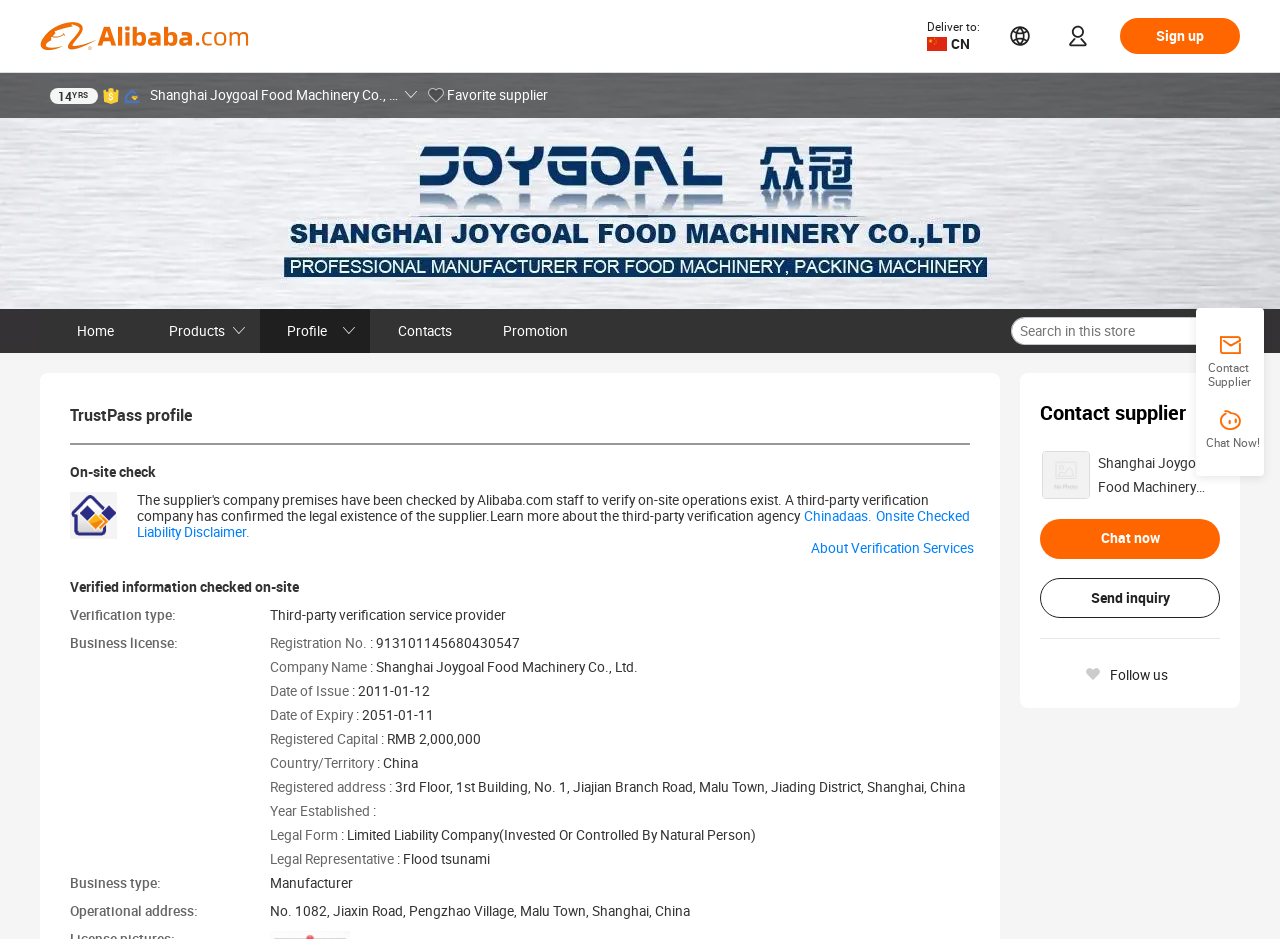What is the business type of the company?
Your answer should be a single word or phrase derived from the screenshot.

Manufacturer